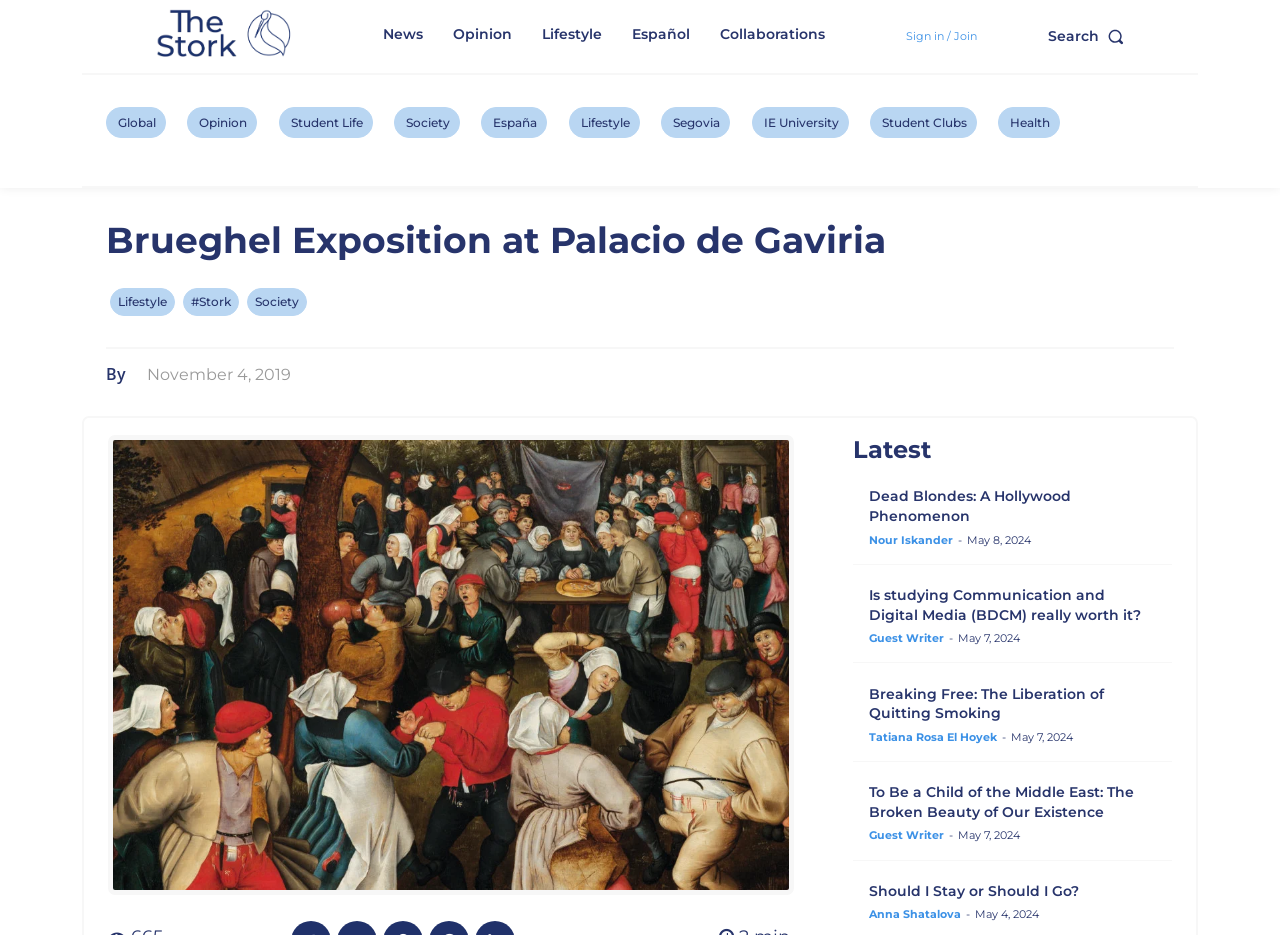Locate the bounding box coordinates of the element that should be clicked to execute the following instruction: "Read the latest news".

[0.666, 0.464, 0.916, 0.501]